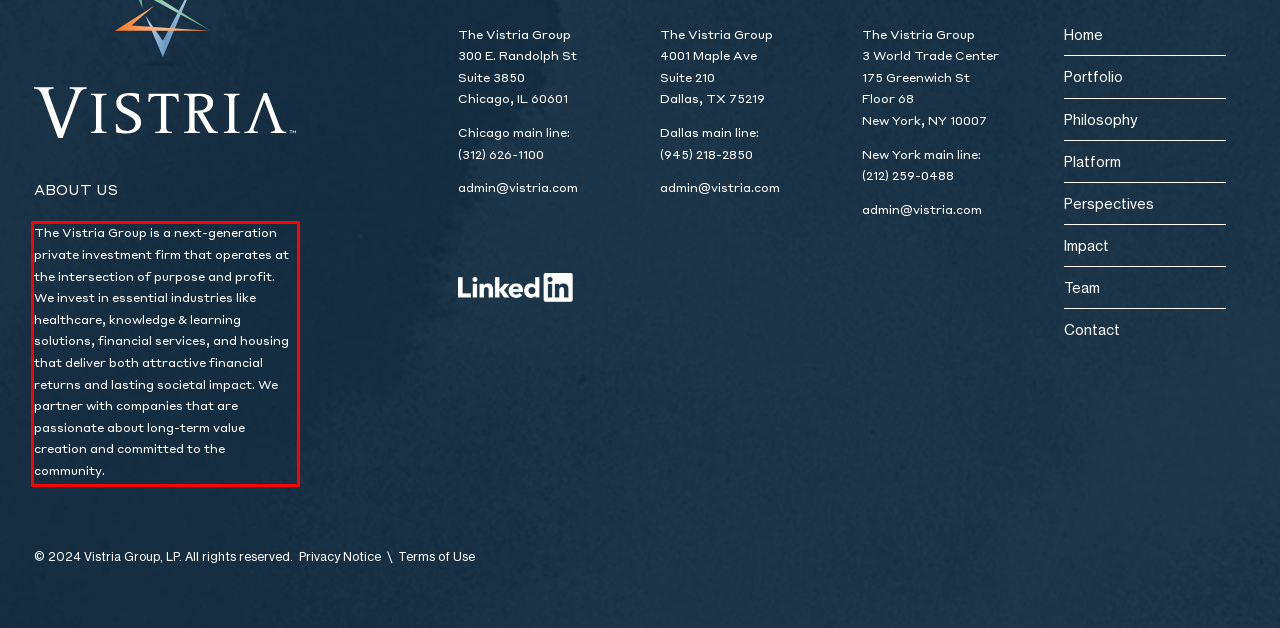Identify the text inside the red bounding box on the provided webpage screenshot by performing OCR.

The Vistria Group is a next-generation private investment firm that operates at the intersection of purpose and profit. We invest in essential industries like healthcare, knowledge & learning solutions, financial services, and housing that deliver both attractive financial returns and lasting societal impact. We partner with companies that are passionate about long-term value creation and committed to the community.